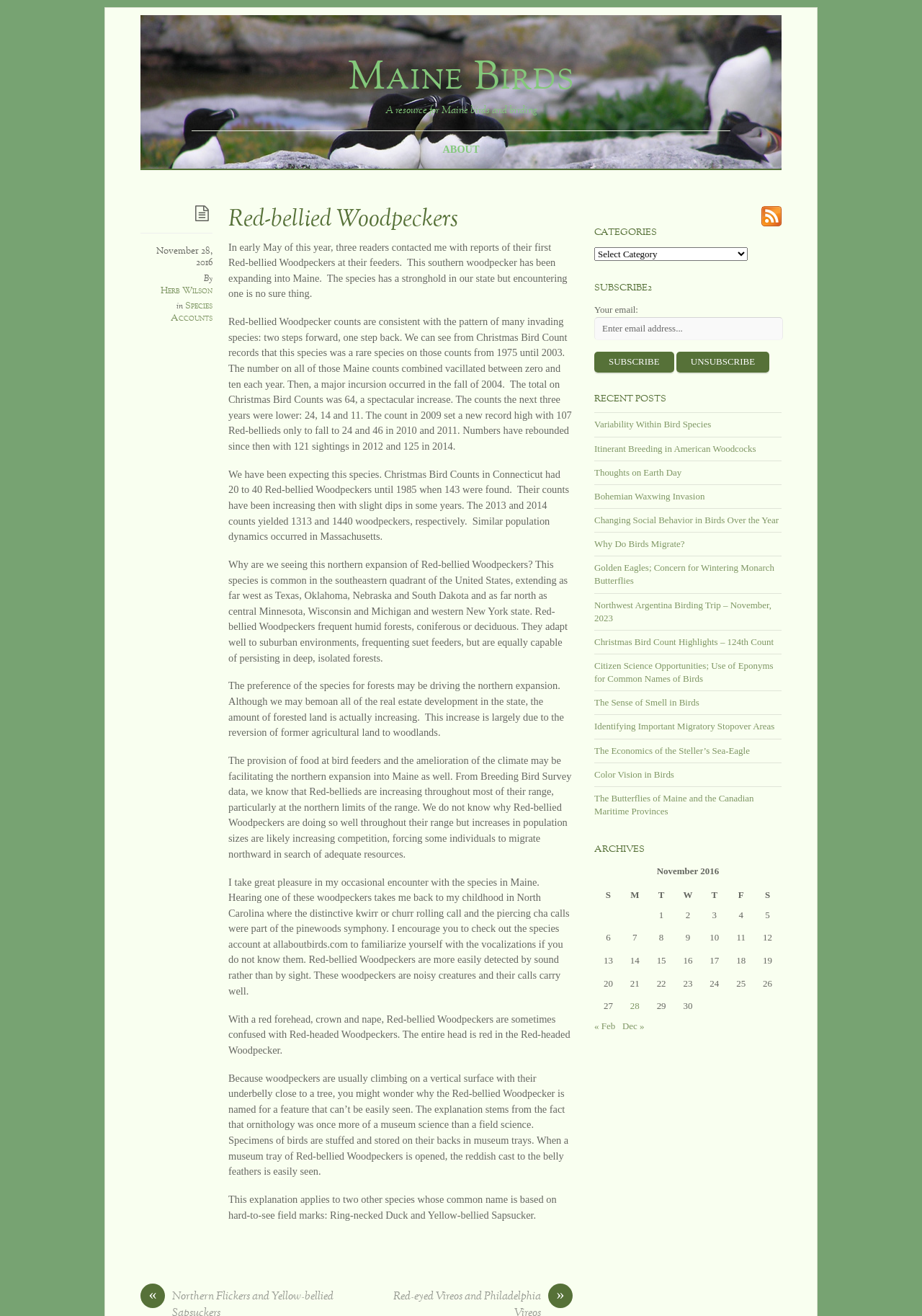Please identify the bounding box coordinates of the element that needs to be clicked to perform the following instruction: "Read the article about Red-bellied Woodpeckers".

[0.248, 0.157, 0.621, 0.178]